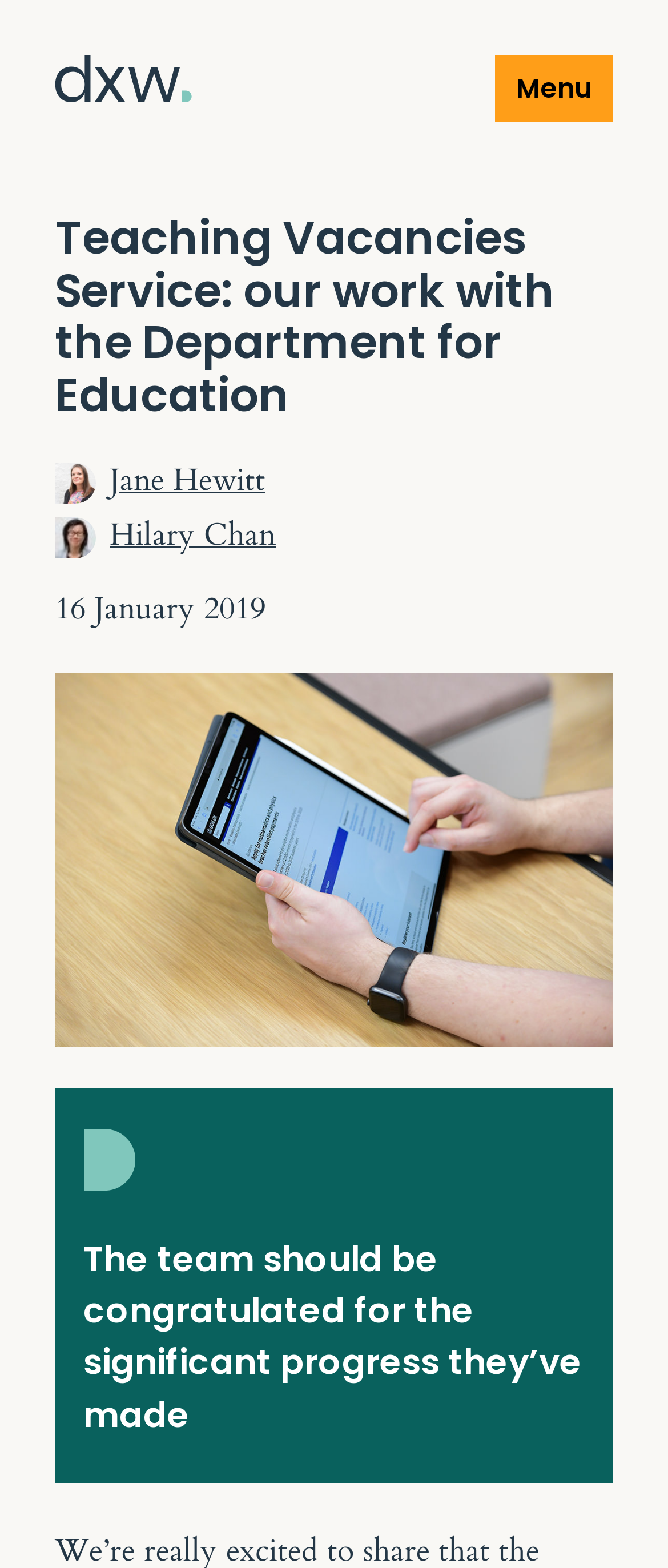What is the name of the person mentioned in the article?
Look at the image and answer the question with a single word or phrase.

Jane Hewitt